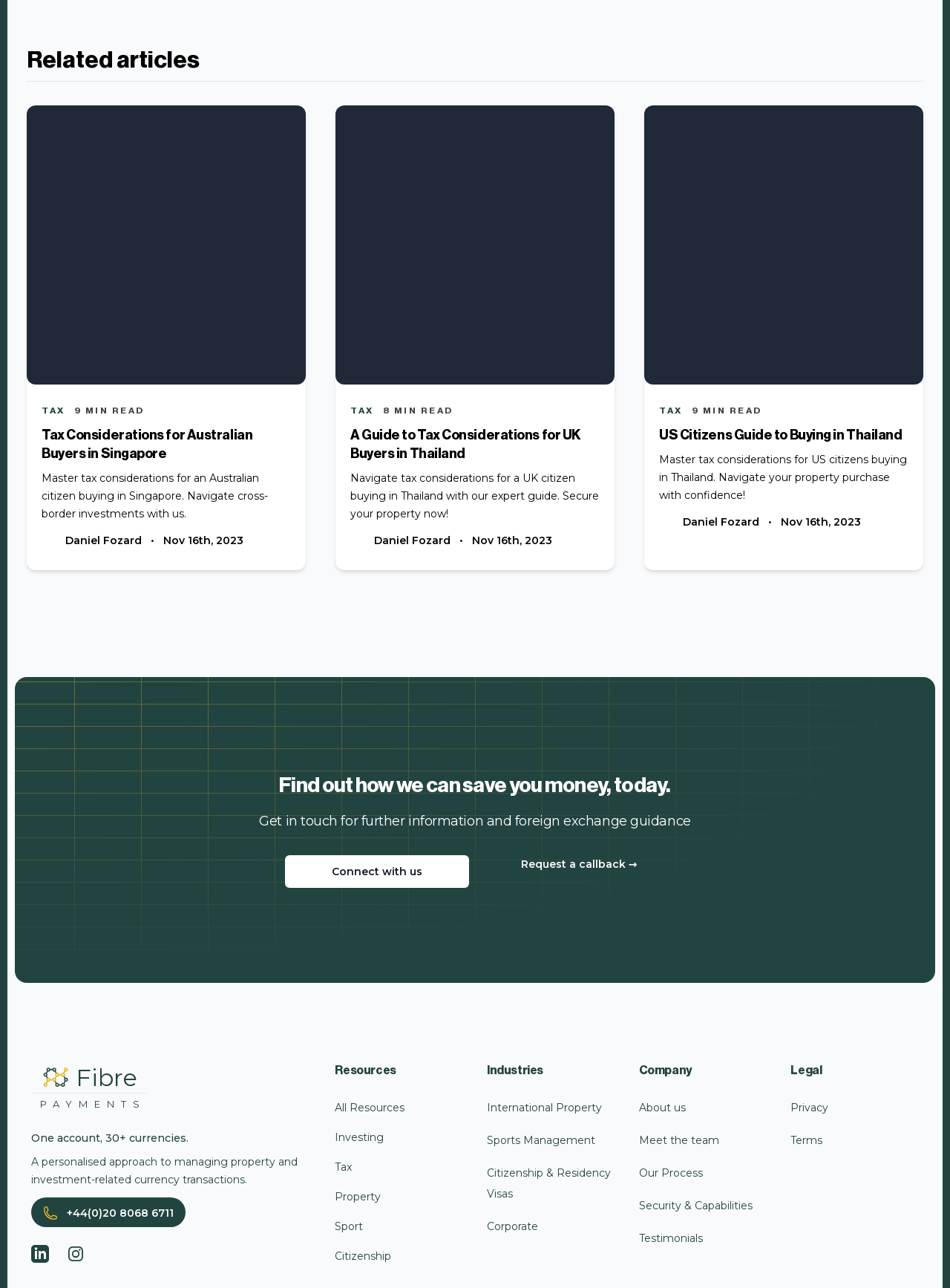What is the main topic of this webpage? Look at the image and give a one-word or short phrase answer.

Tax considerations